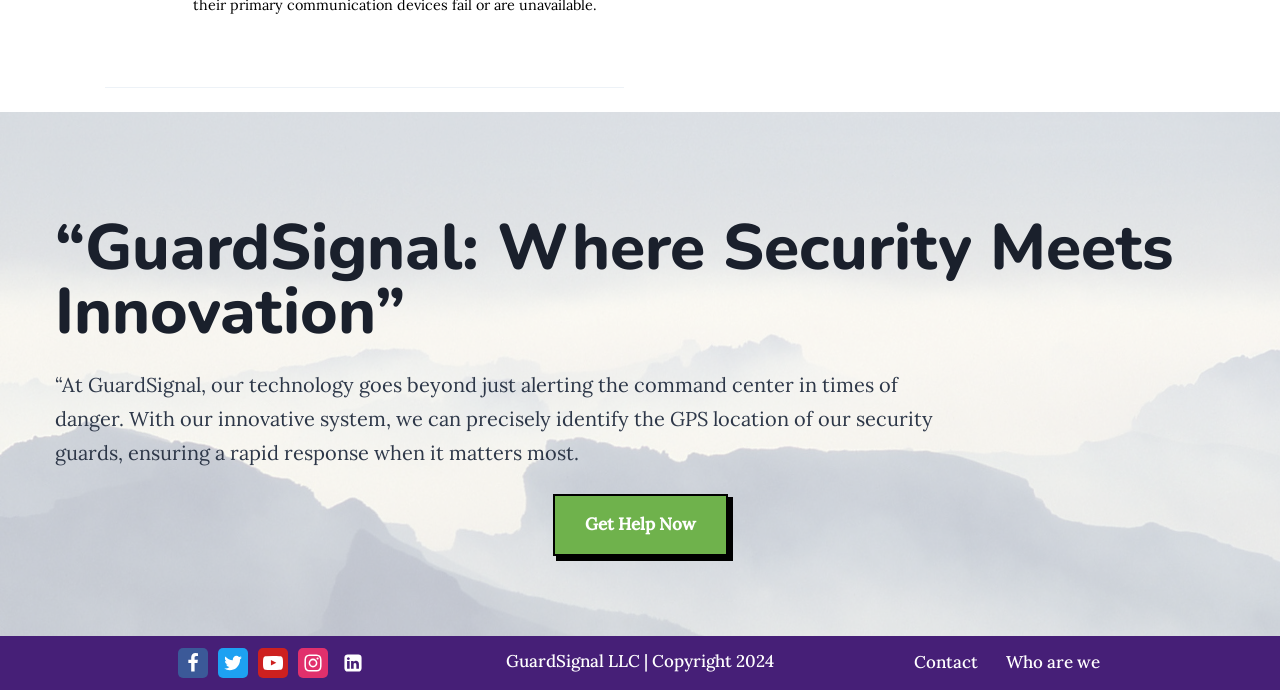What is the text on the 'Get Help Now' button?
Give a detailed and exhaustive answer to the question.

The link element with the text 'Get Help Now' is present on the webpage, and its bounding box coordinates indicate that it is a prominent button.